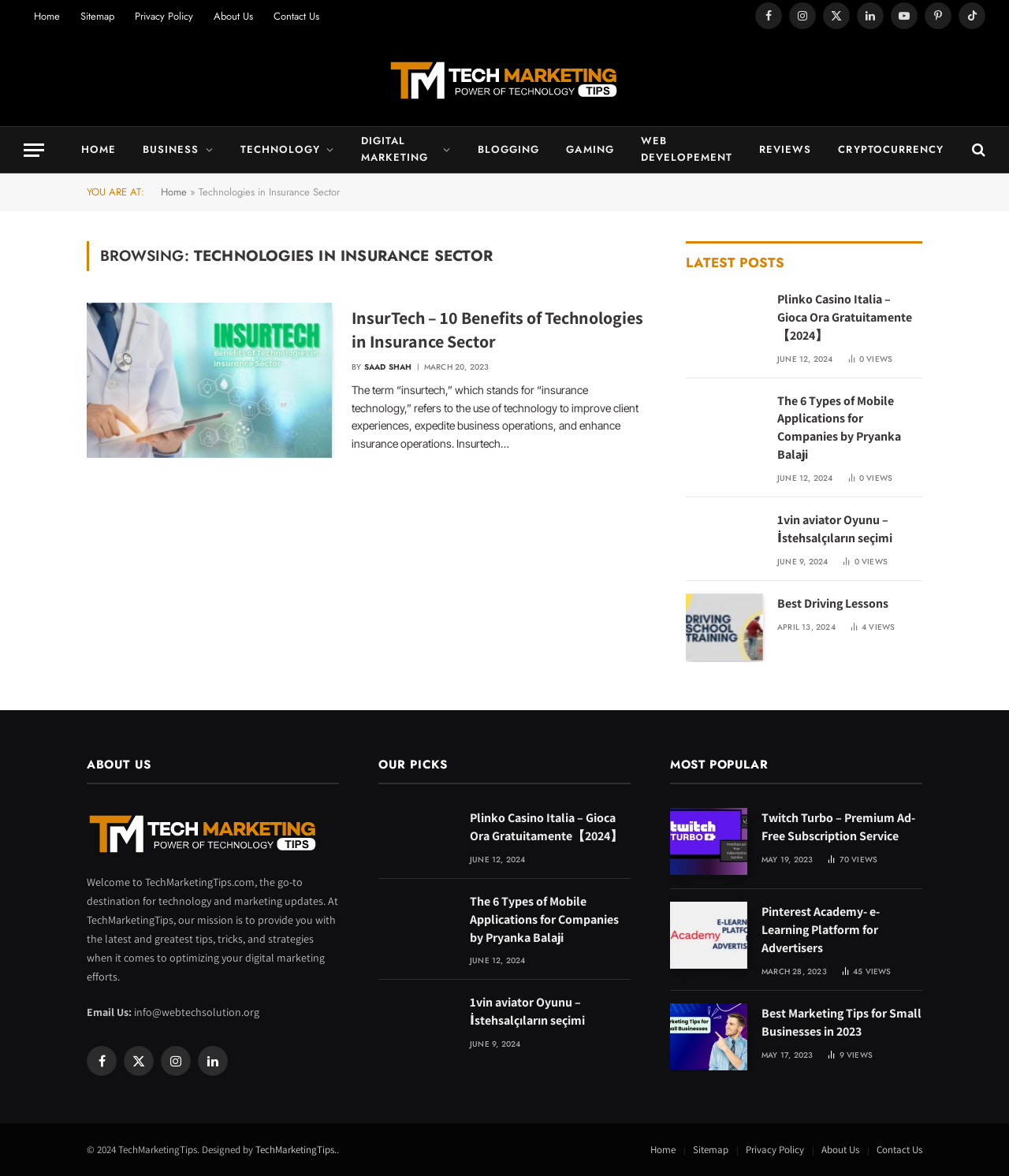Describe all the visual and textual components of the webpage comprehensively.

The webpage is an archive page for "Technologies in Insurance Sector" on the TechMarketingTips website. At the top, there is a navigation menu with links to "Home", "Sitemap", "Privacy Policy", "About Us", and "Contact Us". On the right side of the navigation menu, there are social media links to Facebook, Instagram, Twitter, LinkedIn, YouTube, Pinterest, and TikTok.

Below the navigation menu, there is a logo and a button labeled "Menu". Underneath, there is a secondary navigation menu with links to various categories, including "HOME", "BUSINESS", "TECHNOLOGY", "DIGITAL MARKETING", "BLOGGING", "GAMING", "WEB DEVELOPMENT", "REVIEWS", and "CRYPTOCURRENCY".

The main content of the page is divided into two sections. On the left side, there is a section titled "BROWSING: TECHNOLOGIES IN INSURANCE SECTOR" with an article titled "InsurTech – 10 Benefits of Technologies in Insurance Sector". The article has a brief summary and a "Read more" link.

On the right side, there is a section titled "LATEST POSTS" with a list of four articles. Each article has a heading, a brief summary, and a "Read more" link. The articles are titled "Plinko Casino Italia – Gioca Ora Gratuitamente【2024】", "The 6 Types of Mobile Applications for Companies by Pryanka Balaji", "1vin aviator Oyunu – İstehsalçıların seçimi", and "Best Driving Lessons". Each article also has a timestamp and a view count.

At the bottom of the page, there is an "ABOUT US" section with a brief description of the website's mission and a call-to-action to email the website. There are also social media links to Facebook, Twitter, and Instagram.